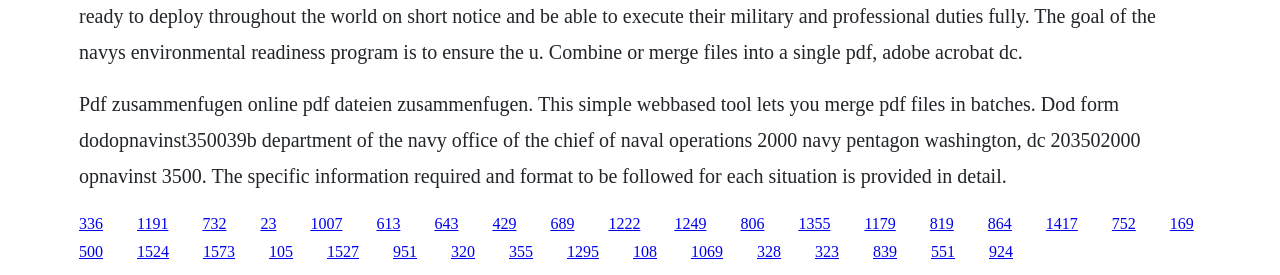Based on the image, provide a detailed response to the question:
What is the name of the department mentioned?

The webpage mentions the 'Department of the Navy Office of the Chief of Naval Operations' in the context of a specific form, indicating that this department is relevant to the content of the webpage.